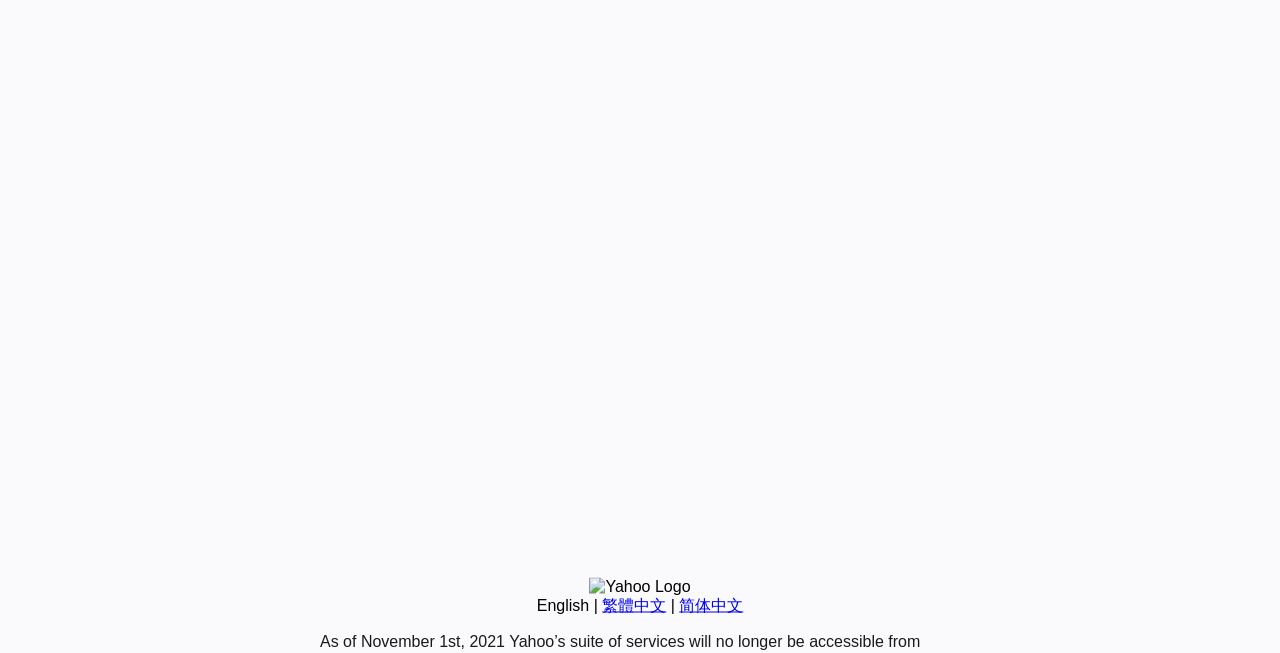Please determine the bounding box coordinates for the UI element described here. Use the format (top-left x, top-left y, bottom-right x, bottom-right y) with values bounded between 0 and 1: English

[0.419, 0.913, 0.46, 0.94]